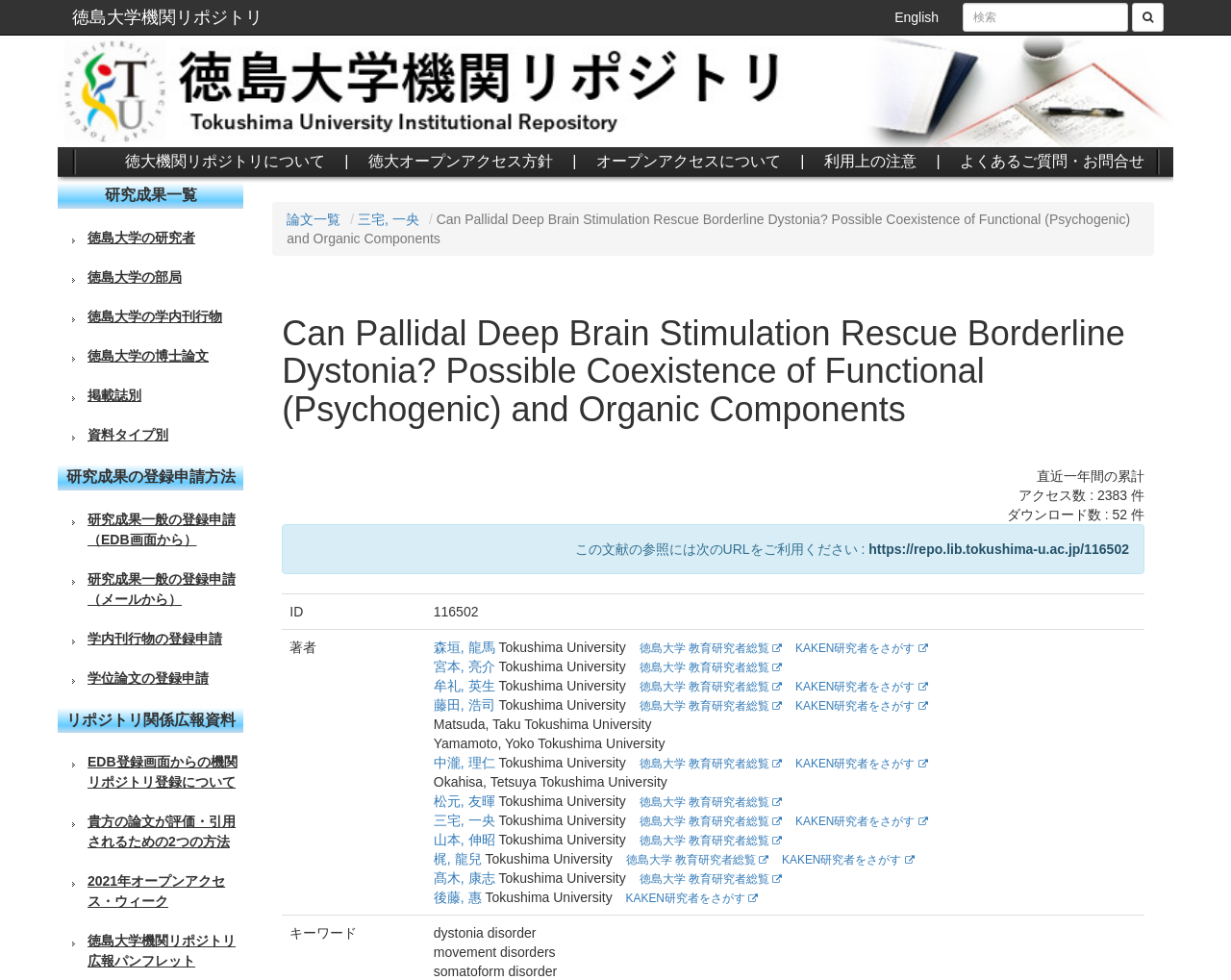Locate the bounding box coordinates of the item that should be clicked to fulfill the instruction: "search for a keyword".

[0.782, 0.003, 0.916, 0.032]